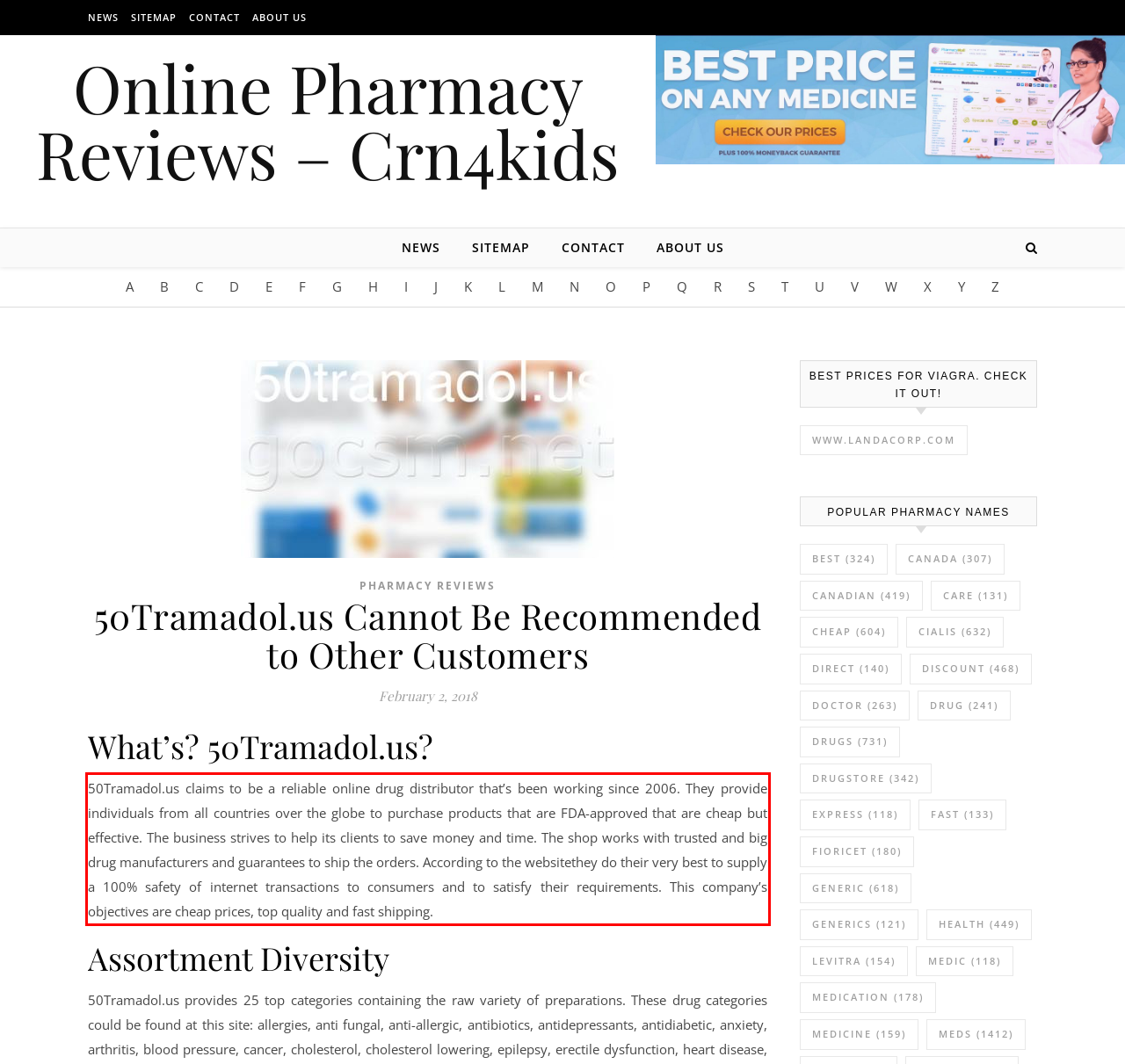Please perform OCR on the text within the red rectangle in the webpage screenshot and return the text content.

50Tramadol.us claims to be a reliable online drug distributor that’s been working since 2006. They provide individuals from all countries over the globe to purchase products that are FDA-approved that are cheap but effective. The business strives to help its clients to save money and time. The shop works with trusted and big drug manufacturers and guarantees to ship the orders. According to the websitethey do their very best to supply a 100% safety of internet transactions to consumers and to satisfy their requirements. This company’s objectives are cheap prices, top quality and fast shipping.